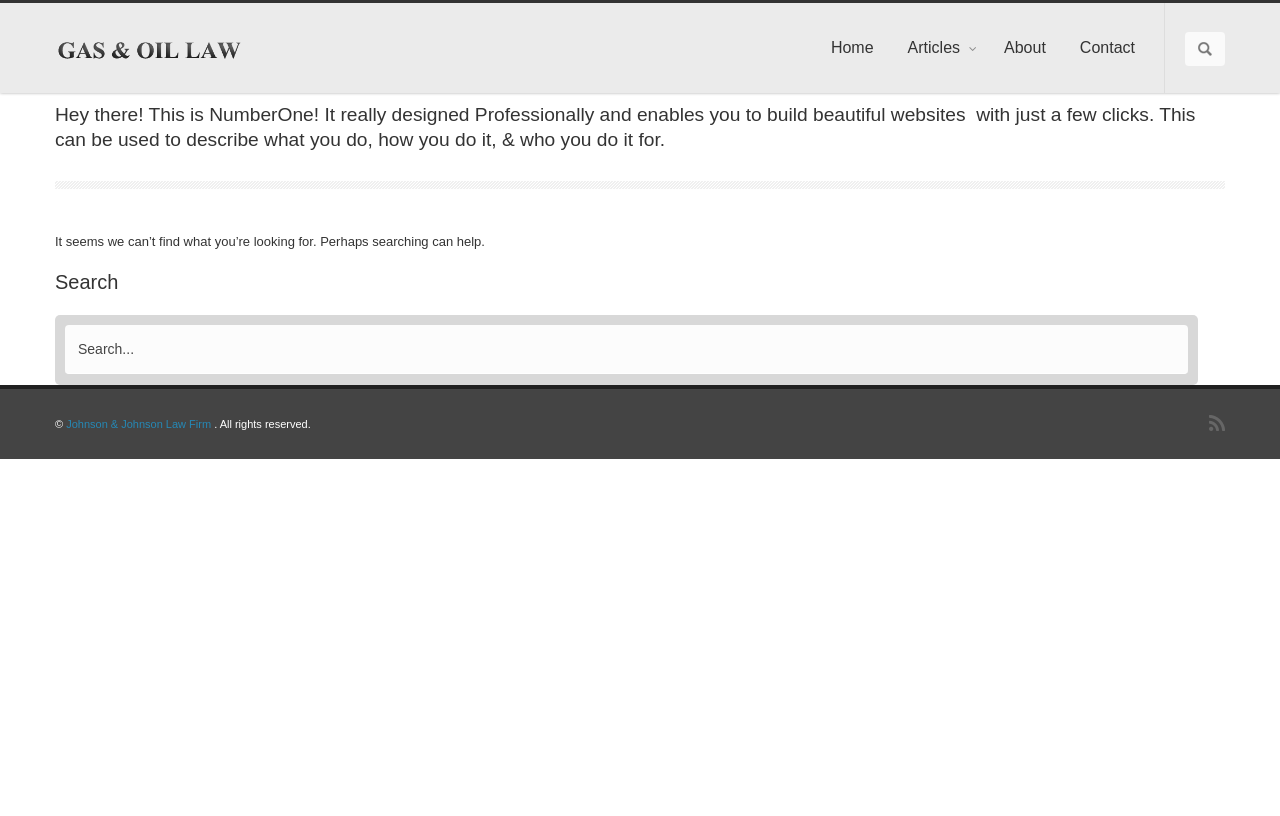What is the purpose of the textbox?
Provide a detailed answer to the question, using the image to inform your response.

I found two textboxes with the static text 'Search...' which suggests that the purpose of the textbox is for searching.